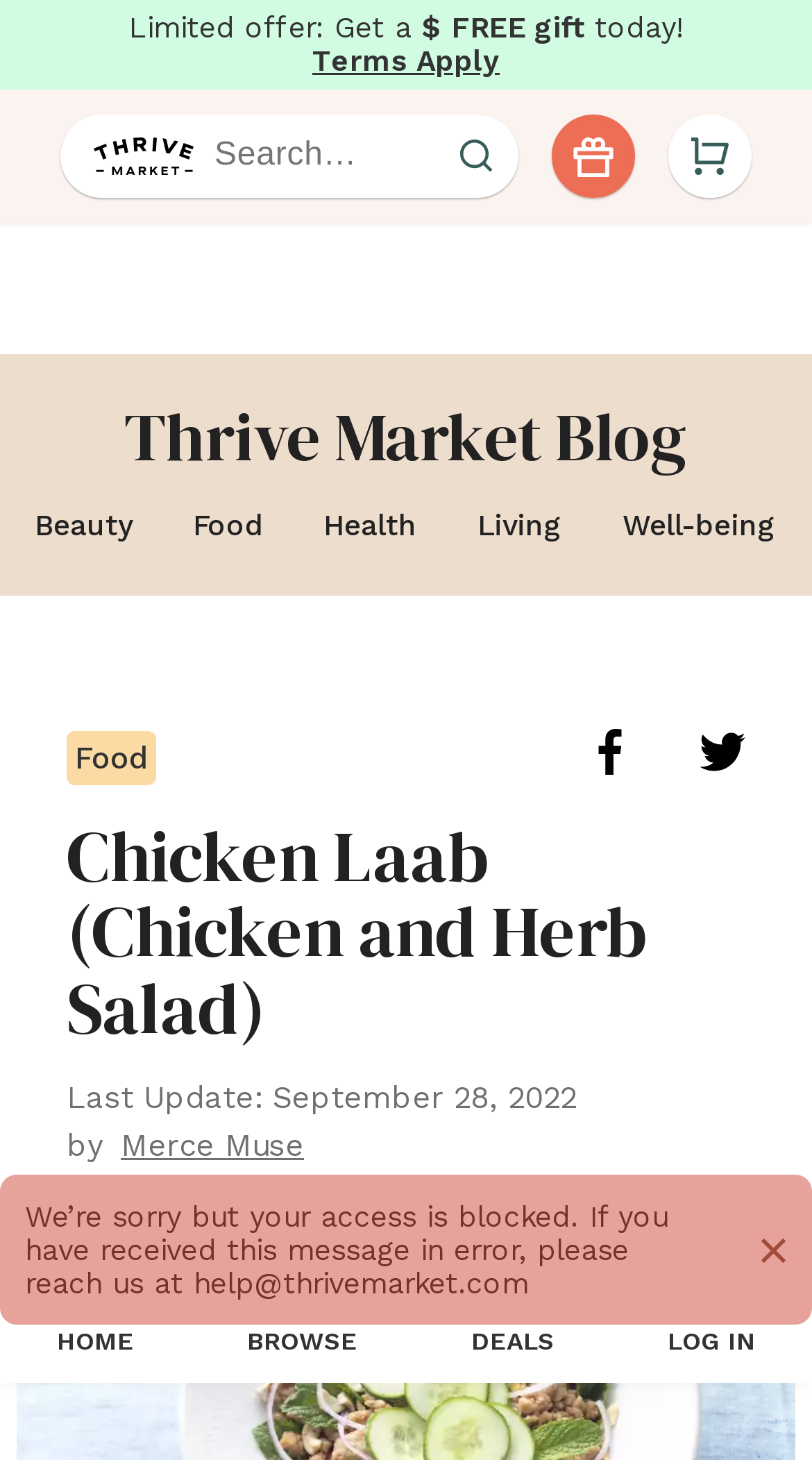What is the principal heading displayed on the webpage?

Chicken Laab (Chicken and Herb Salad)